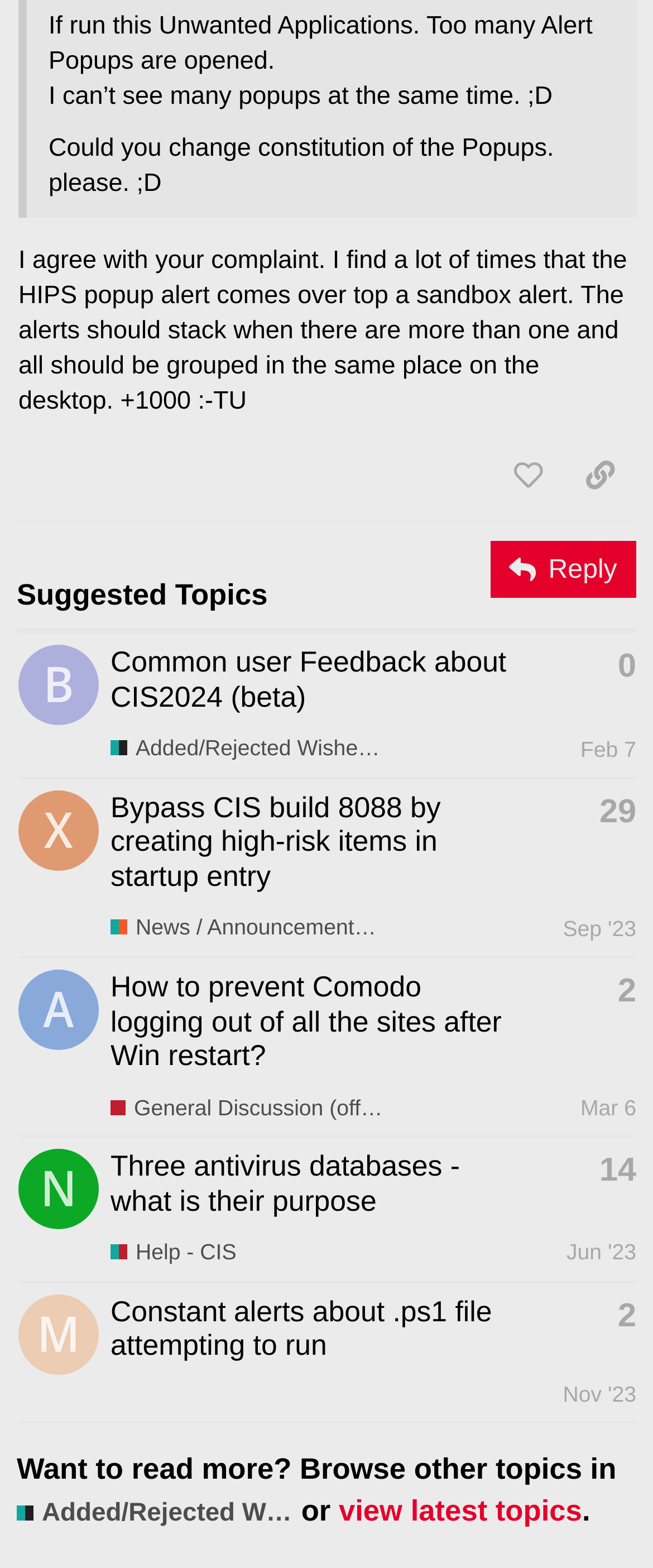Determine the bounding box coordinates for the area that needs to be clicked to fulfill this task: "Go to 'Share market'". The coordinates must be given as four float numbers between 0 and 1, i.e., [left, top, right, bottom].

None